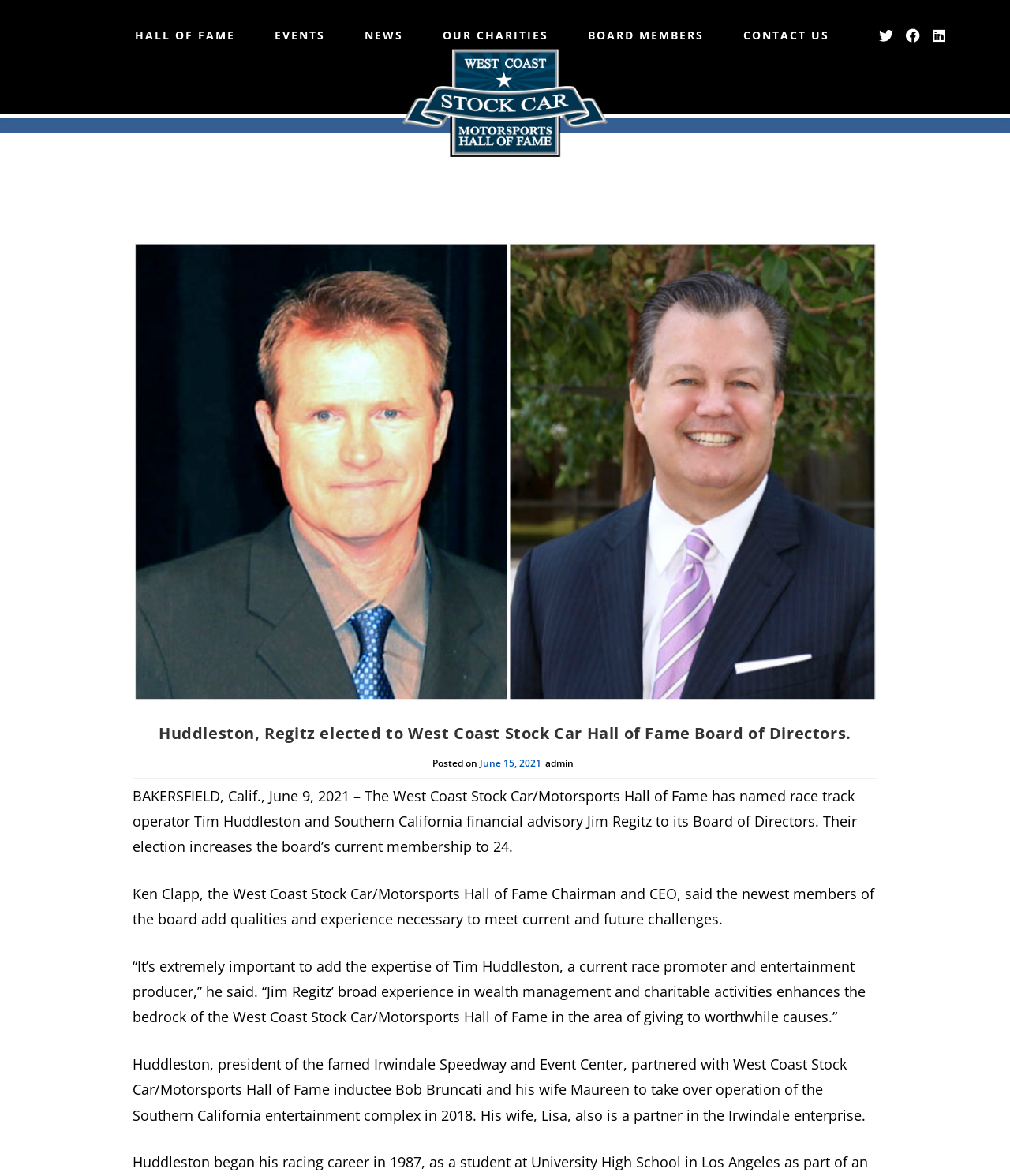Determine the bounding box coordinates of the region to click in order to accomplish the following instruction: "Go to EVENTS". Provide the coordinates as four float numbers between 0 and 1, specifically [left, top, right, bottom].

[0.252, 0.017, 0.341, 0.044]